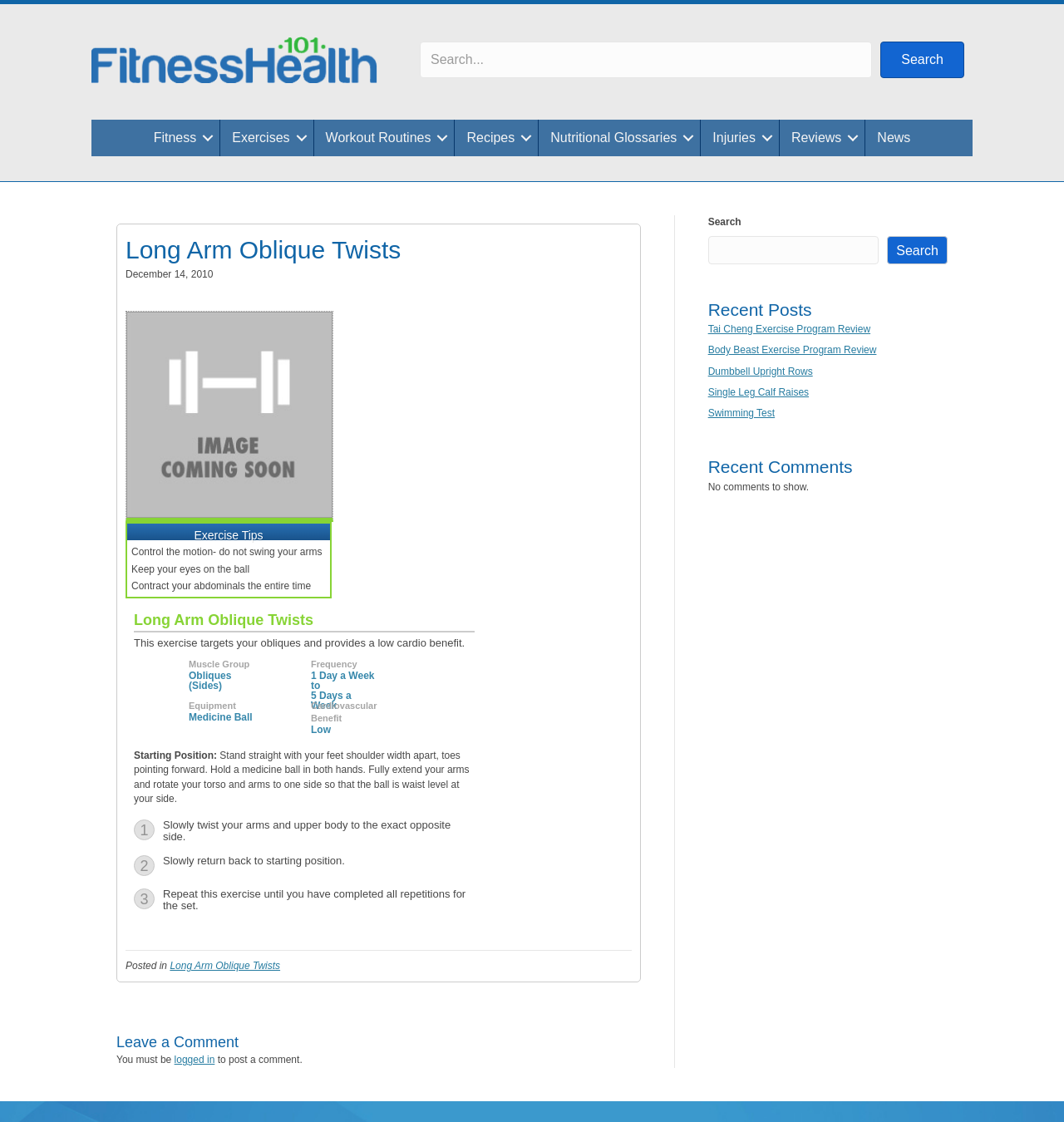Respond with a single word or phrase to the following question:
What is the cardiovascular benefit of this exercise?

Low